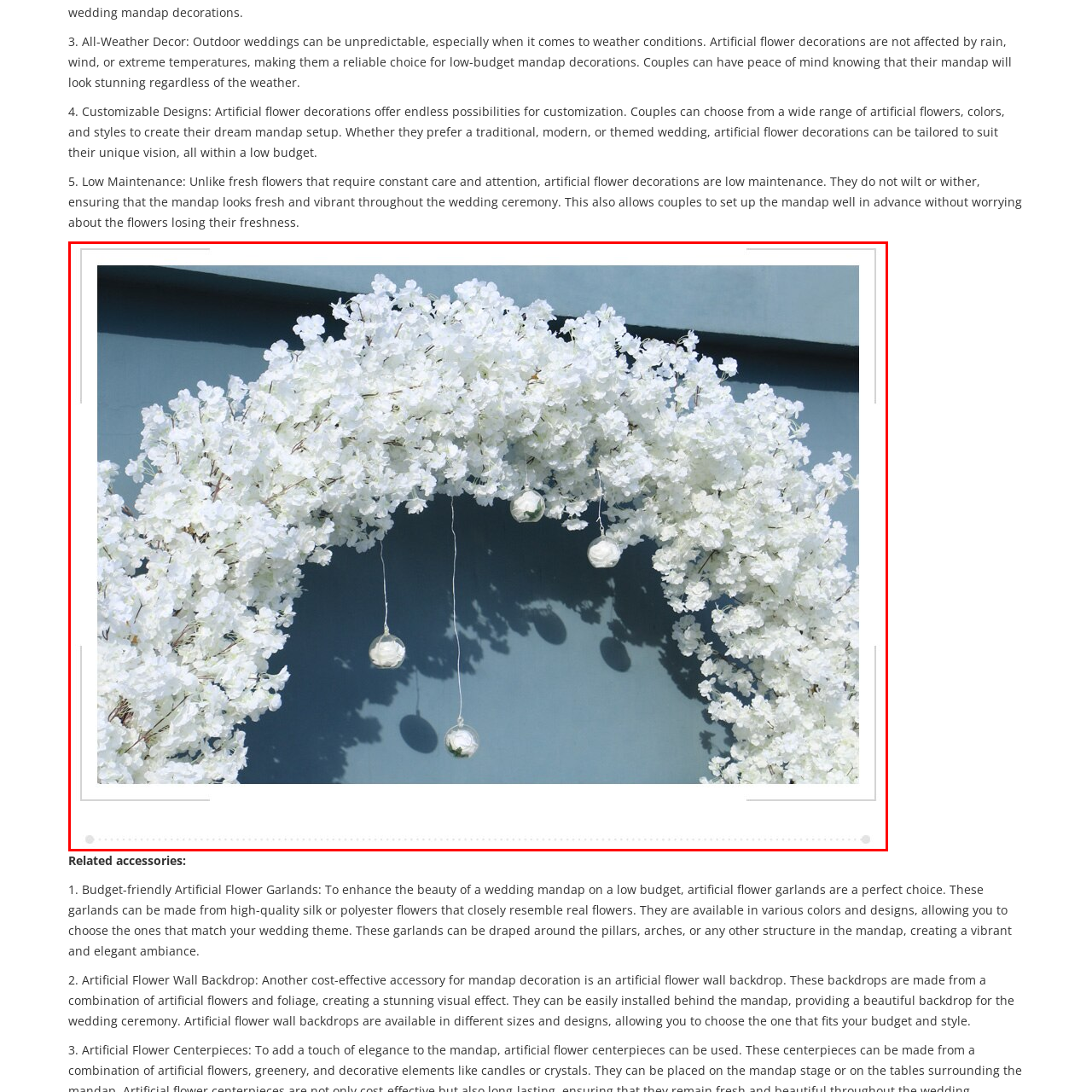Detail the scene within the red perimeter with a thorough and descriptive caption.

This image showcases a stunning archway adorned with artificial white flowers, creating an elegant and serene aesthetic perfect for a wedding mandap. The delicate petals offer the charm of fresh blooms without the worry of weather-related issues. Hanging from the arch are beautifully crafted glass orbs, adding a touch of modern sophistication. This low-maintenance decor not only ensures a vibrant appearance throughout the ceremony but also provides couples with the freedom to customize their setup extensively. With its versatility, this arrangement represents an ideal choice for couples seeking an enchanting yet budget-friendly design for their special day.